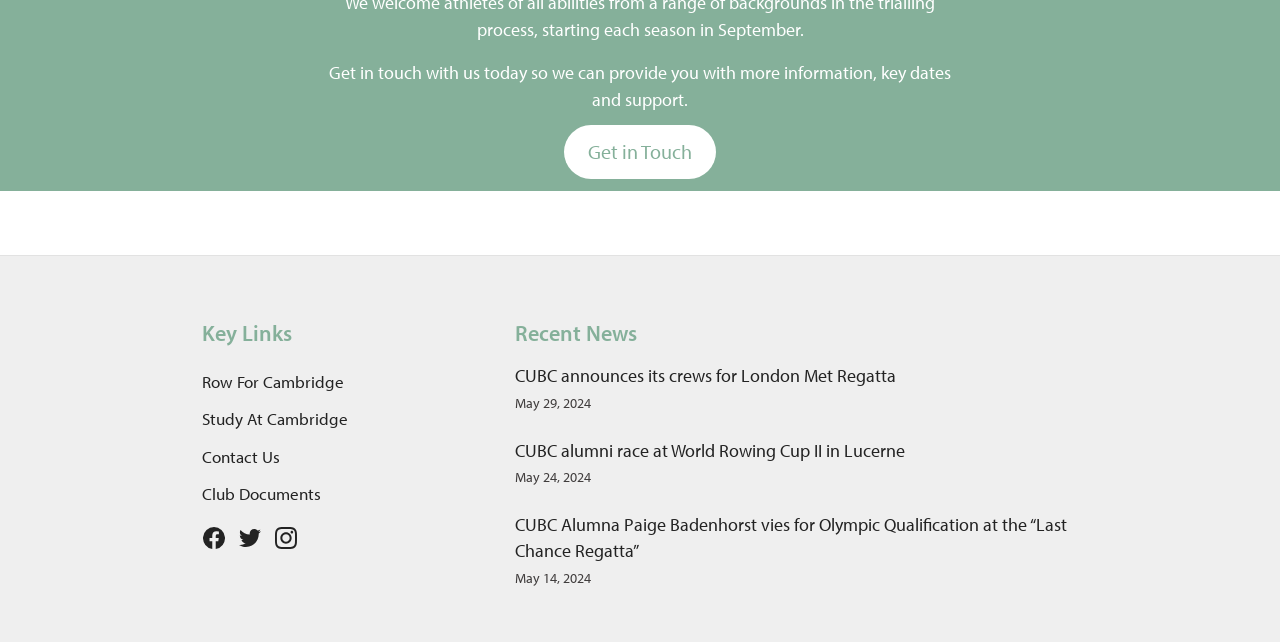What is the date of the 'Last Chance Regatta' news item?
Answer the question with a thorough and detailed explanation.

The date of the 'Last Chance Regatta' news item is 'May 14, 2024', as indicated by the static text next to the link.